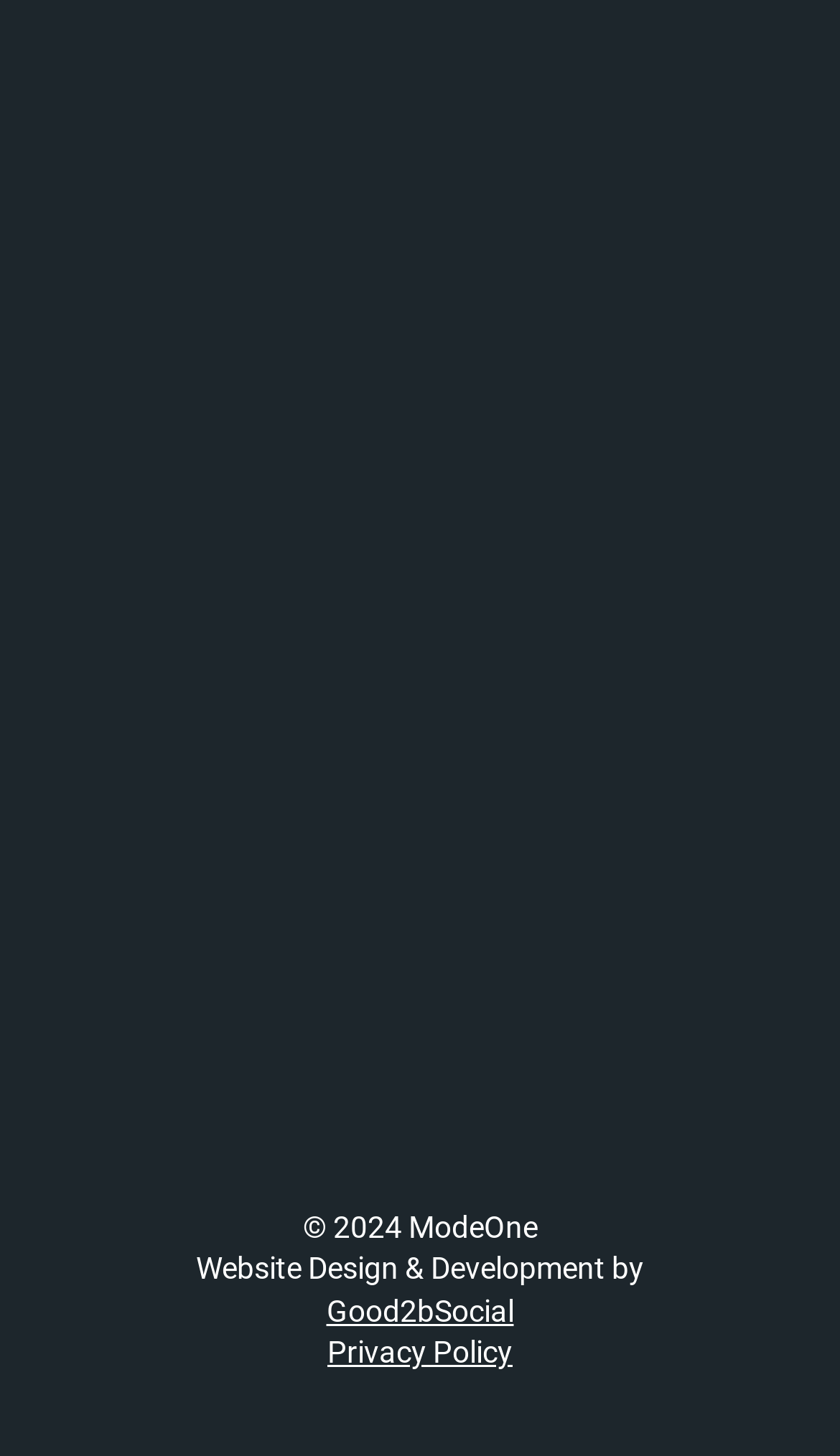Locate the bounding box coordinates of the item that should be clicked to fulfill the instruction: "Input mobile phone number".

[0.179, 0.149, 0.564, 0.18]